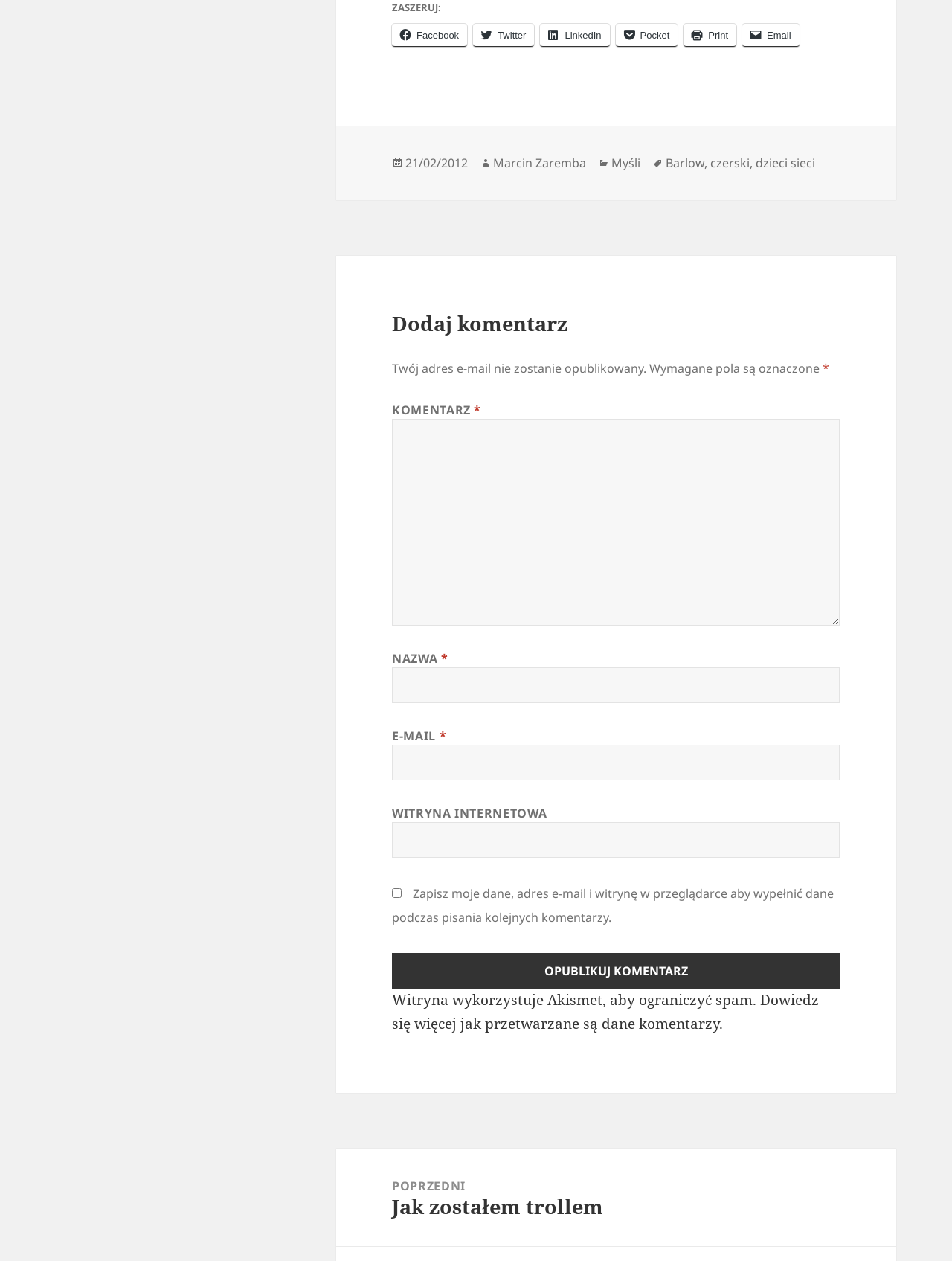Indicate the bounding box coordinates of the element that must be clicked to execute the instruction: "Enter your name". The coordinates should be given as four float numbers between 0 and 1, i.e., [left, top, right, bottom].

[0.412, 0.529, 0.882, 0.558]